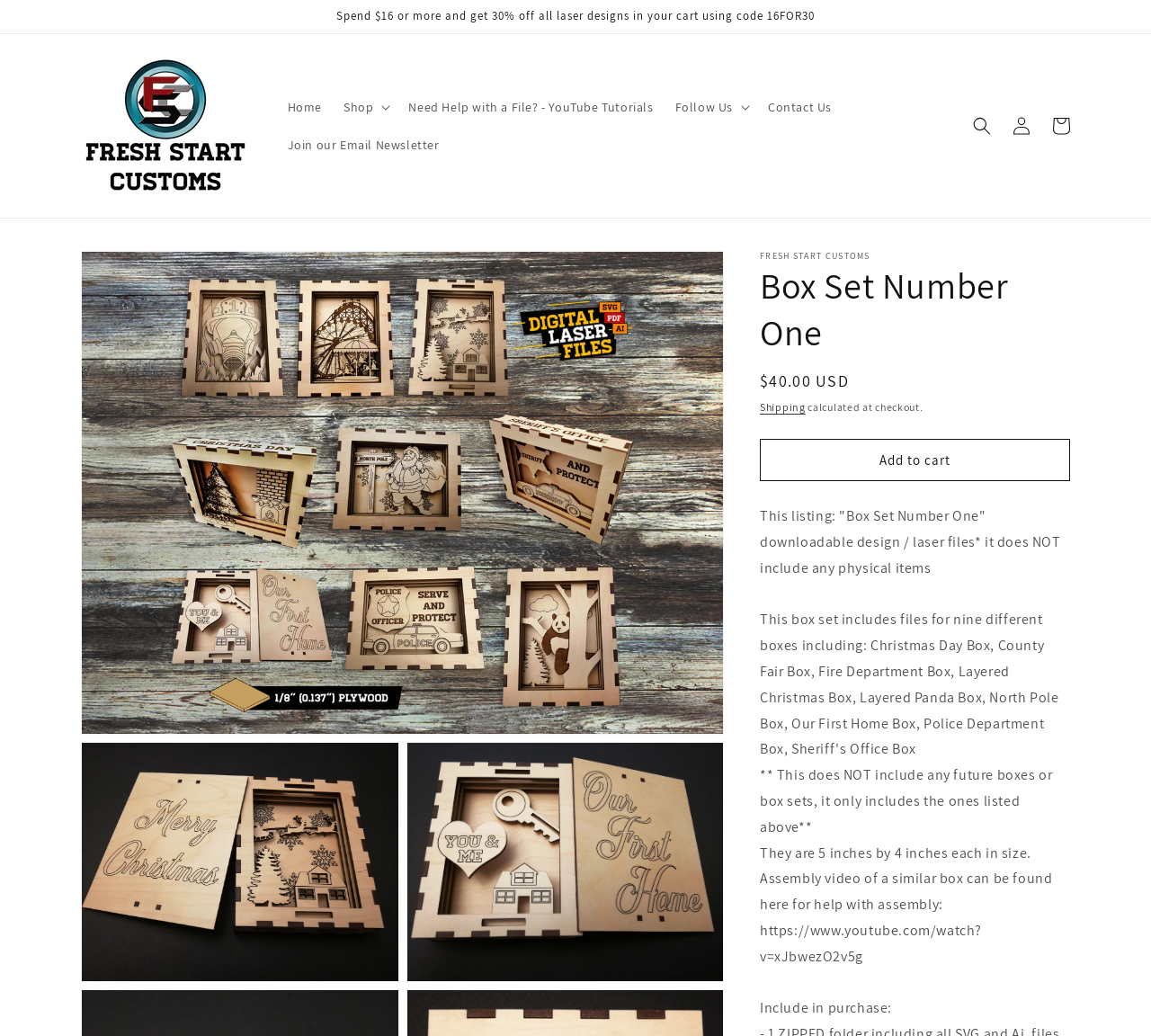Please determine the bounding box coordinates of the clickable area required to carry out the following instruction: "View your cart". The coordinates must be four float numbers between 0 and 1, represented as [left, top, right, bottom].

[0.905, 0.102, 0.939, 0.141]